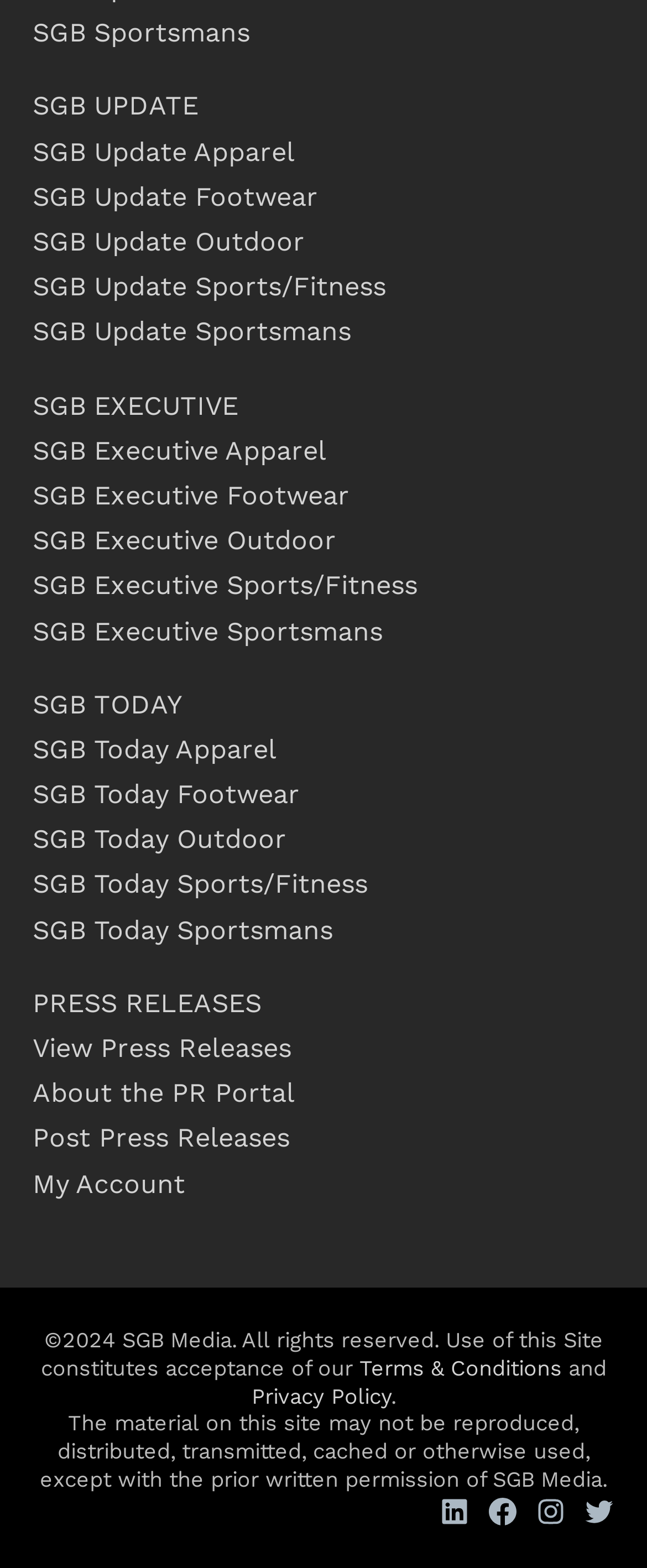Identify the bounding box coordinates of the region I need to click to complete this instruction: "View SGB Update Apparel".

[0.05, 0.086, 0.455, 0.107]